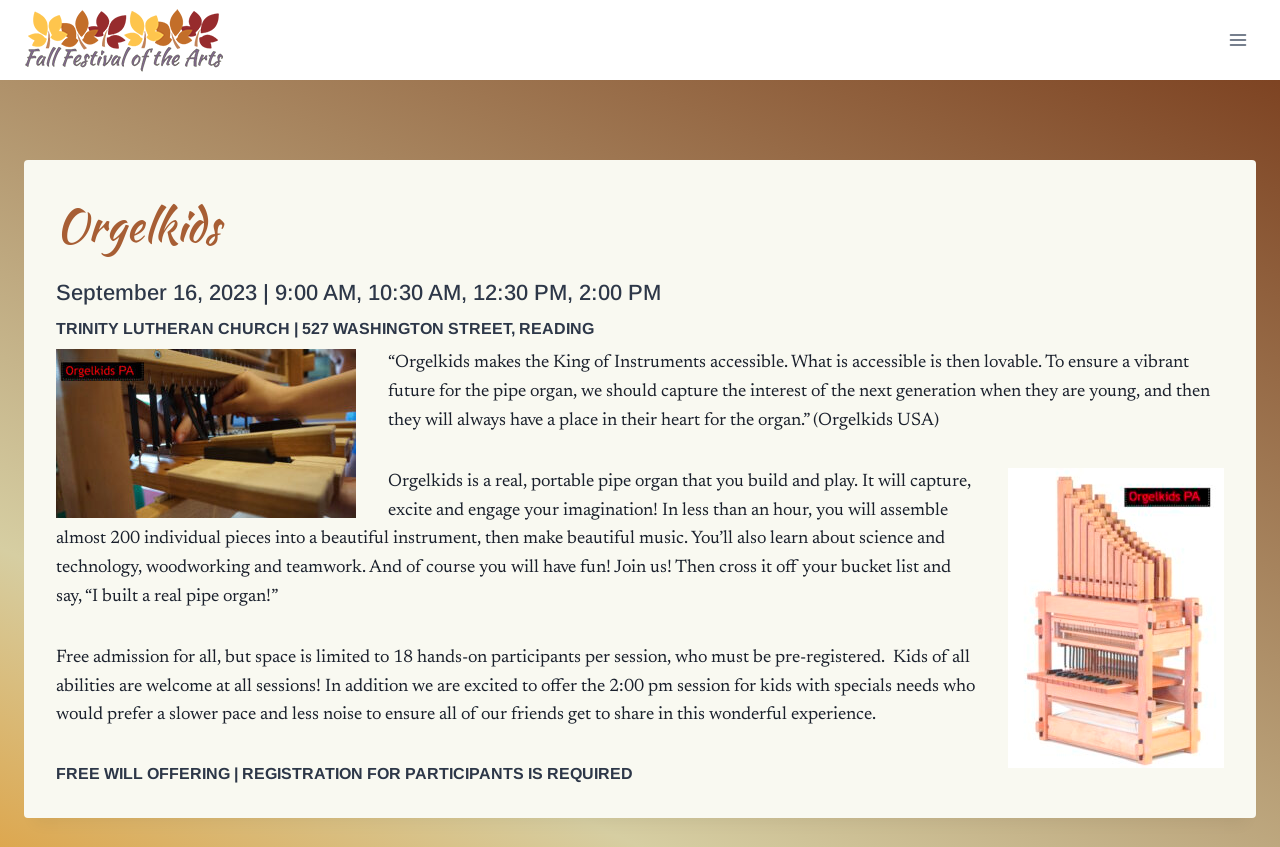How many hands-on participants are allowed per session?
Please respond to the question with a detailed and well-explained answer.

The webpage mentions that 'space is limited to 18 hands-on participants per session, who must be pre-registered', indicating that only 18 participants are allowed per session.